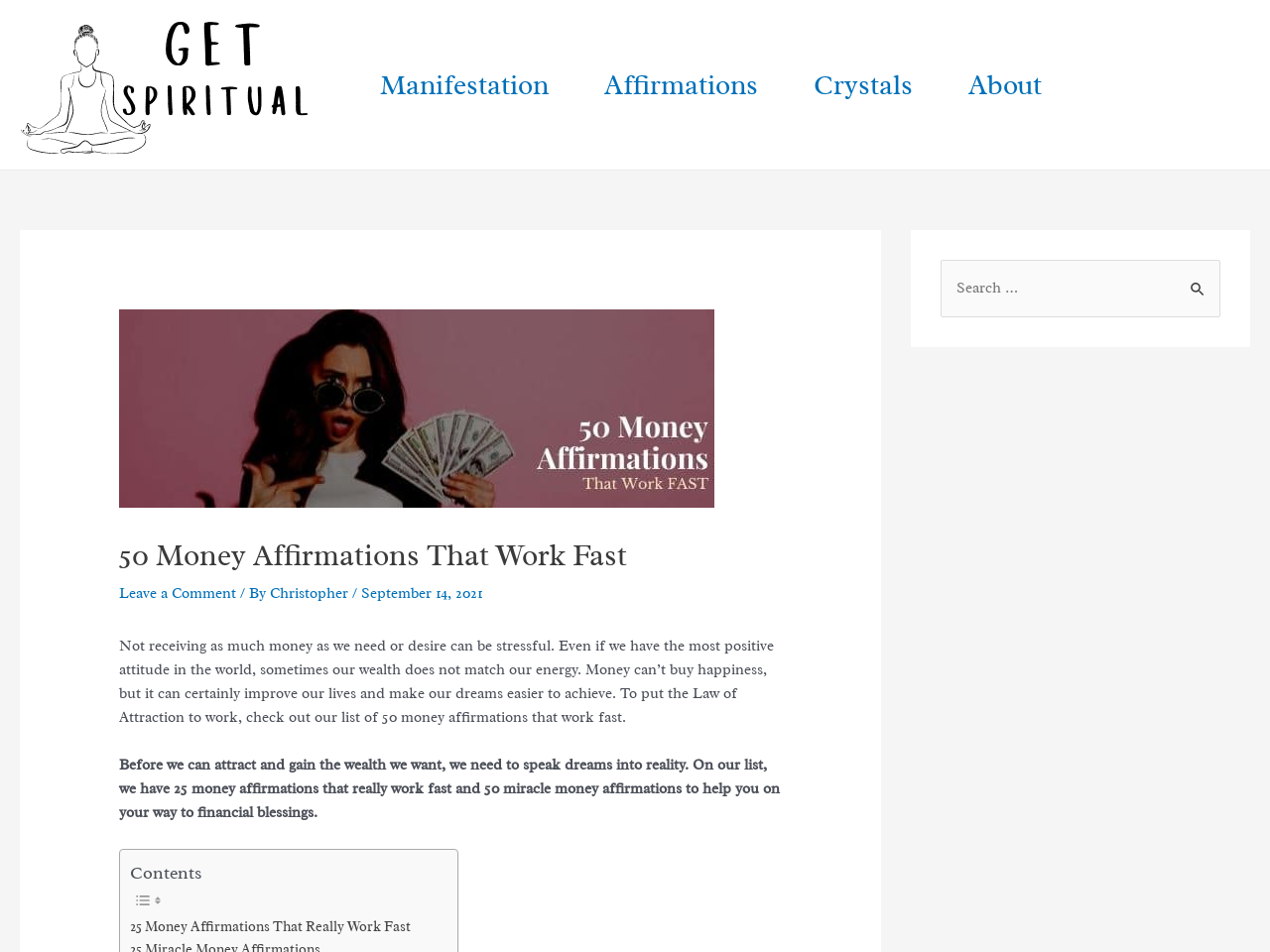Observe the image and answer the following question in detail: Is there a search function on the webpage?

The webpage has a search function located in the complementary section, which allows users to search for specific content or affirmations on the website.